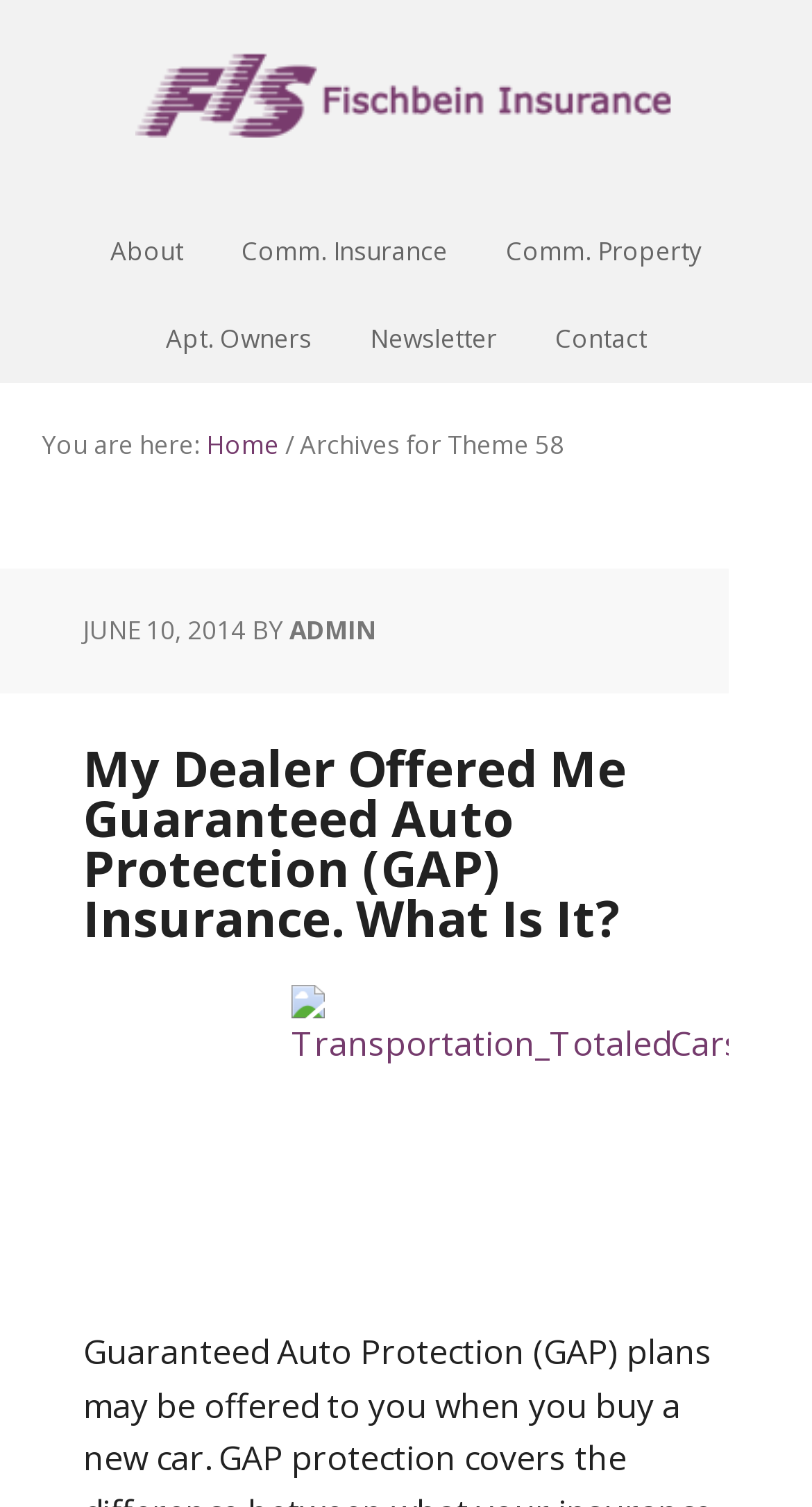Could you highlight the region that needs to be clicked to execute the instruction: "click on Fischbein Insurance"?

[0.167, 0.0, 0.833, 0.138]